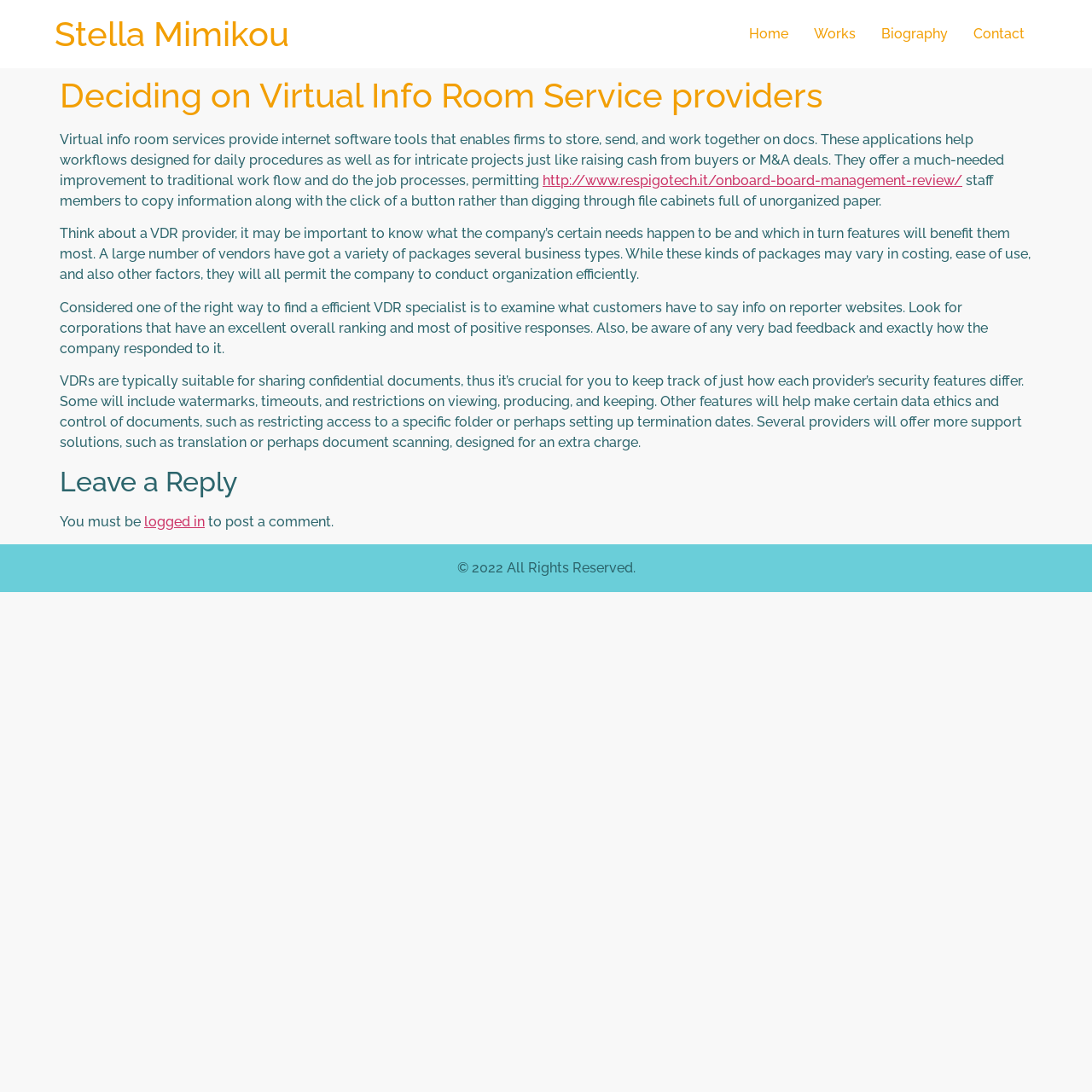Refer to the image and offer a detailed explanation in response to the question: What is required to post a comment?

The webpage indicates that you must be logged in to post a comment. This information is obtained from the StaticText element with the text 'You must be' and the link element with the text 'logged in'.